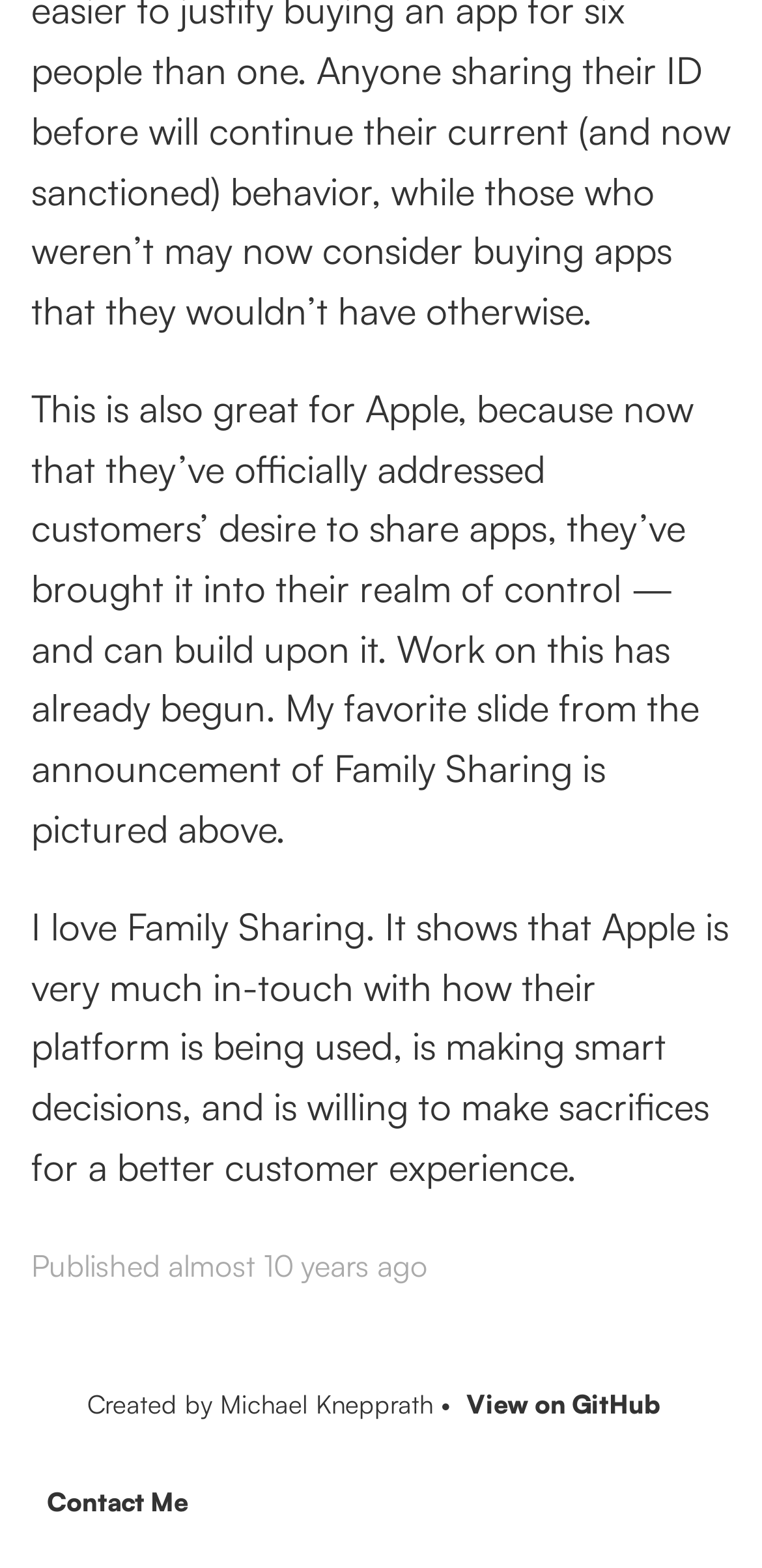Based on the image, provide a detailed and complete answer to the question: 
How long ago was the article published?

The publication time of the article can be found near the top of the webpage, where it says 'Published almost 10 years ago'.